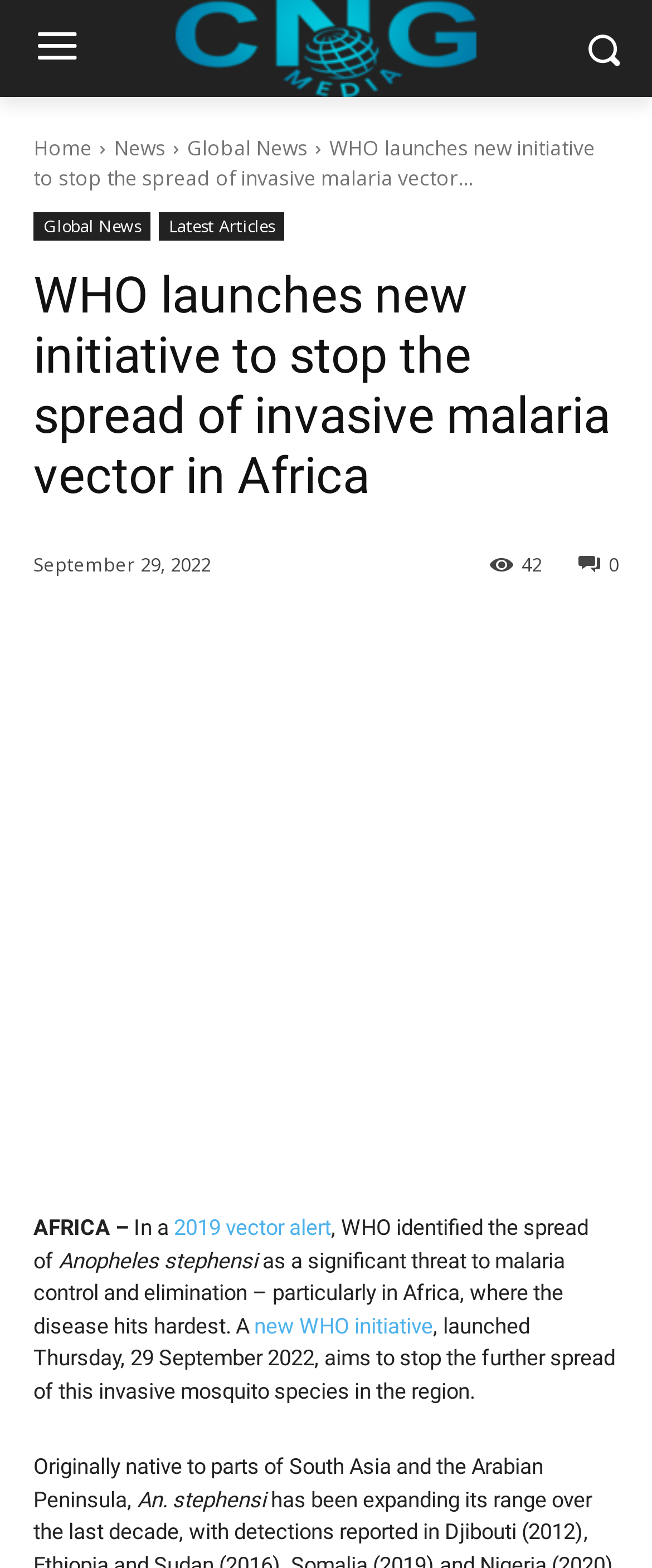Locate the bounding box coordinates of the element that should be clicked to execute the following instruction: "Click the 2019 vector alert link".

[0.267, 0.775, 0.508, 0.791]